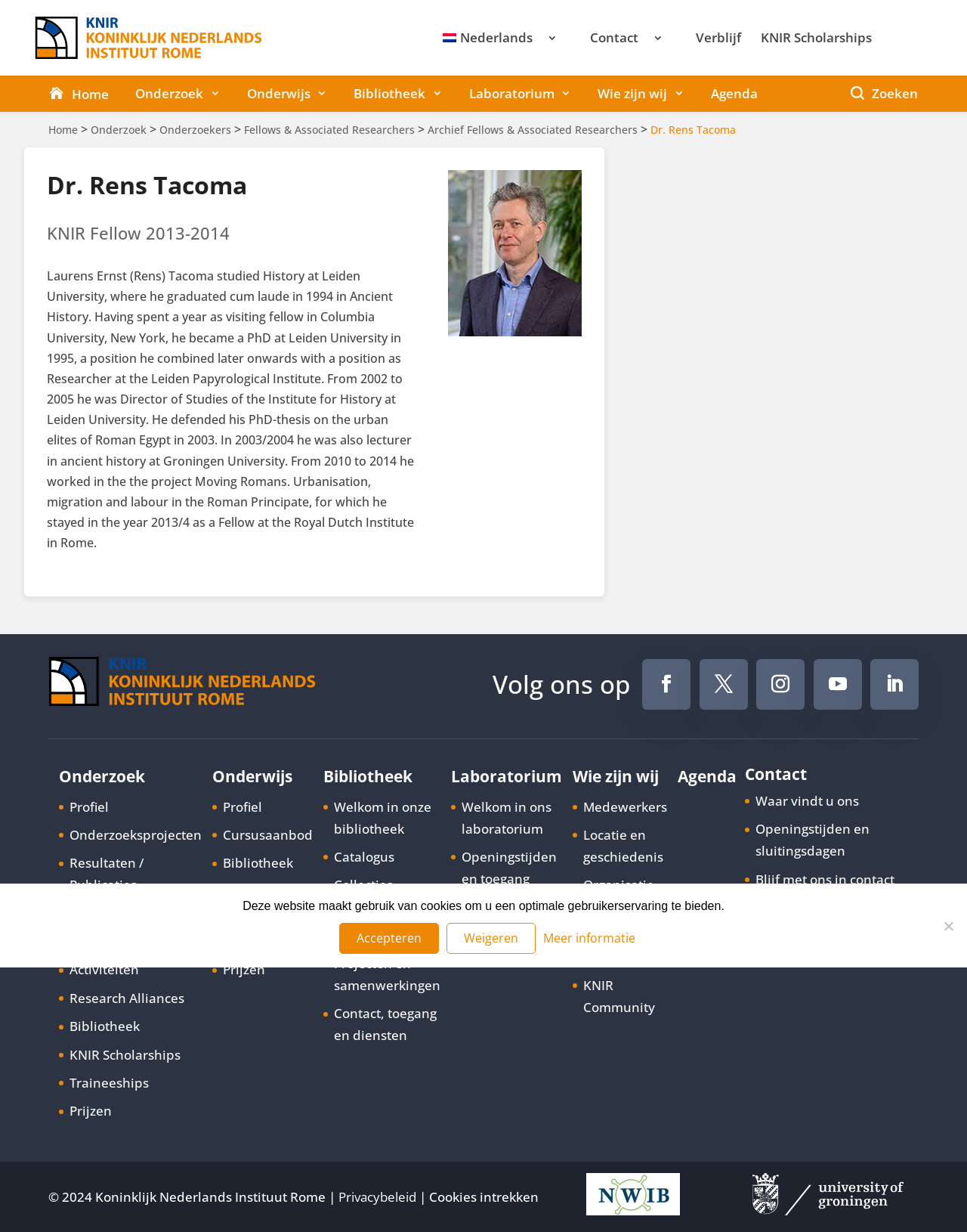What is the field of study that Dr. Rens Tacoma specialized in?
Based on the visual information, provide a detailed and comprehensive answer.

The webpage states that Dr. Rens Tacoma studied History at Leiden University and graduated cum laude in Ancient History, indicating that Ancient History is his field of specialization.